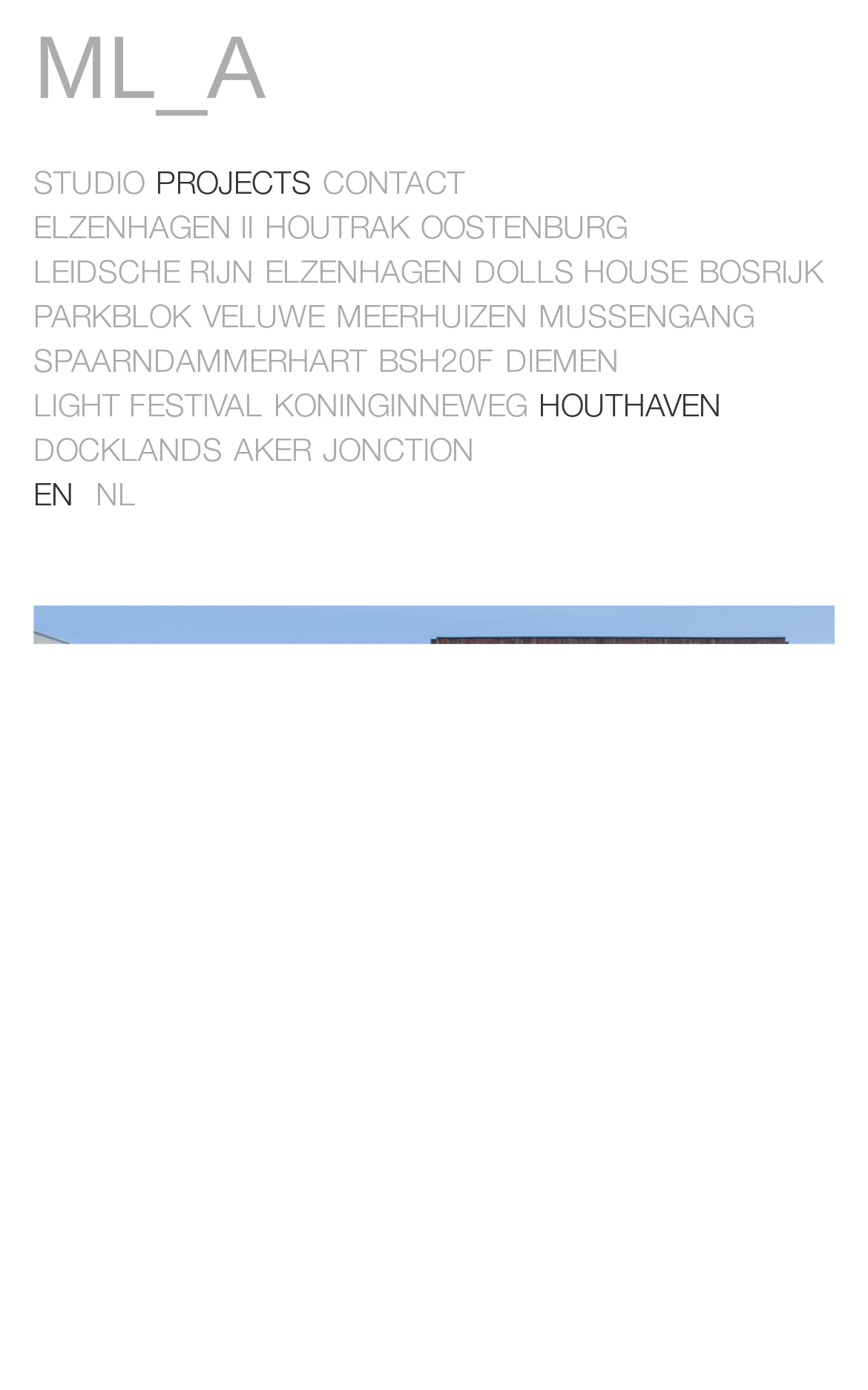Please answer the following question using a single word or phrase: 
What is the heading above the primary links section?

ML_A